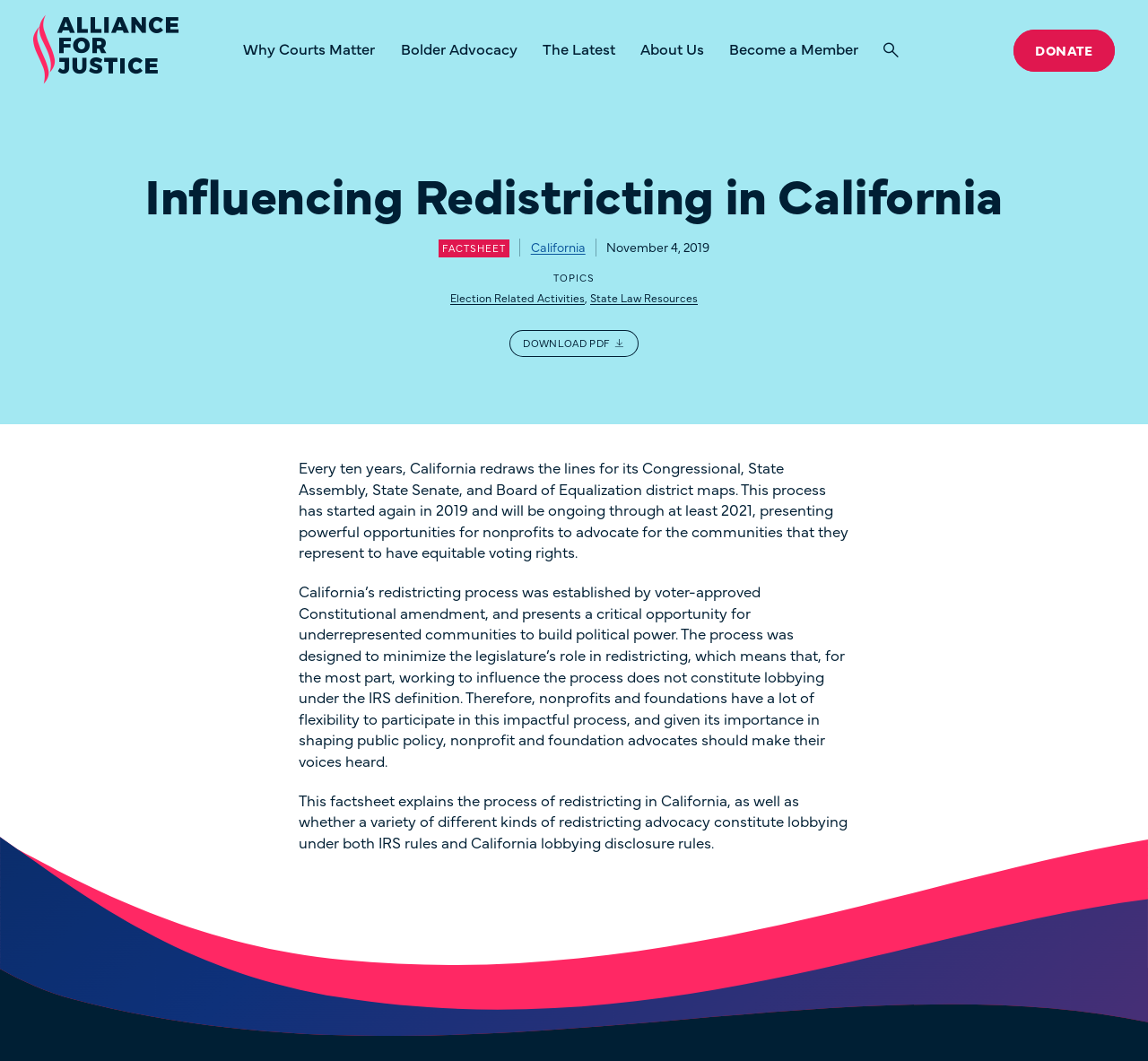What is the main title displayed on this webpage?

Influencing Redistricting in California